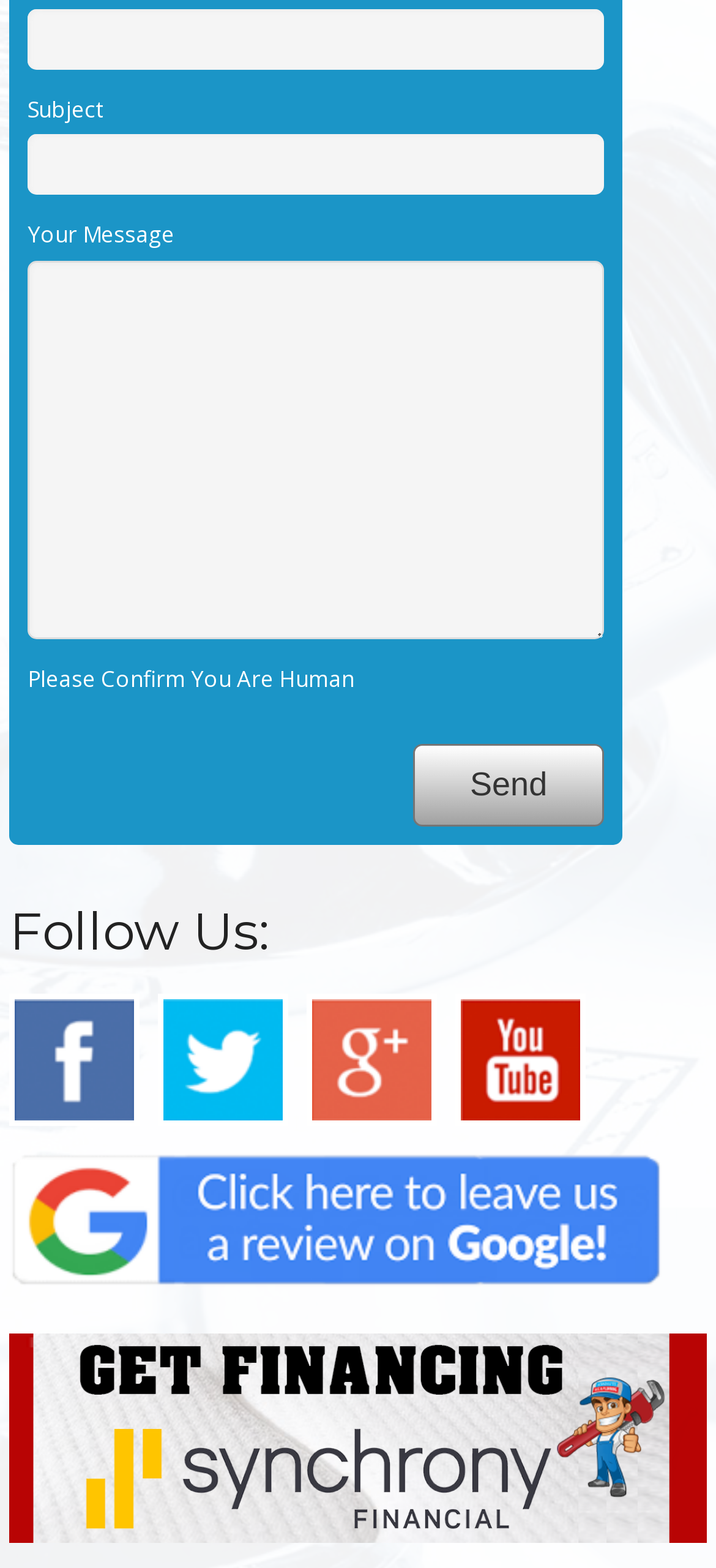Provide your answer to the question using just one word or phrase: What is the label of the first textbox?

Subject